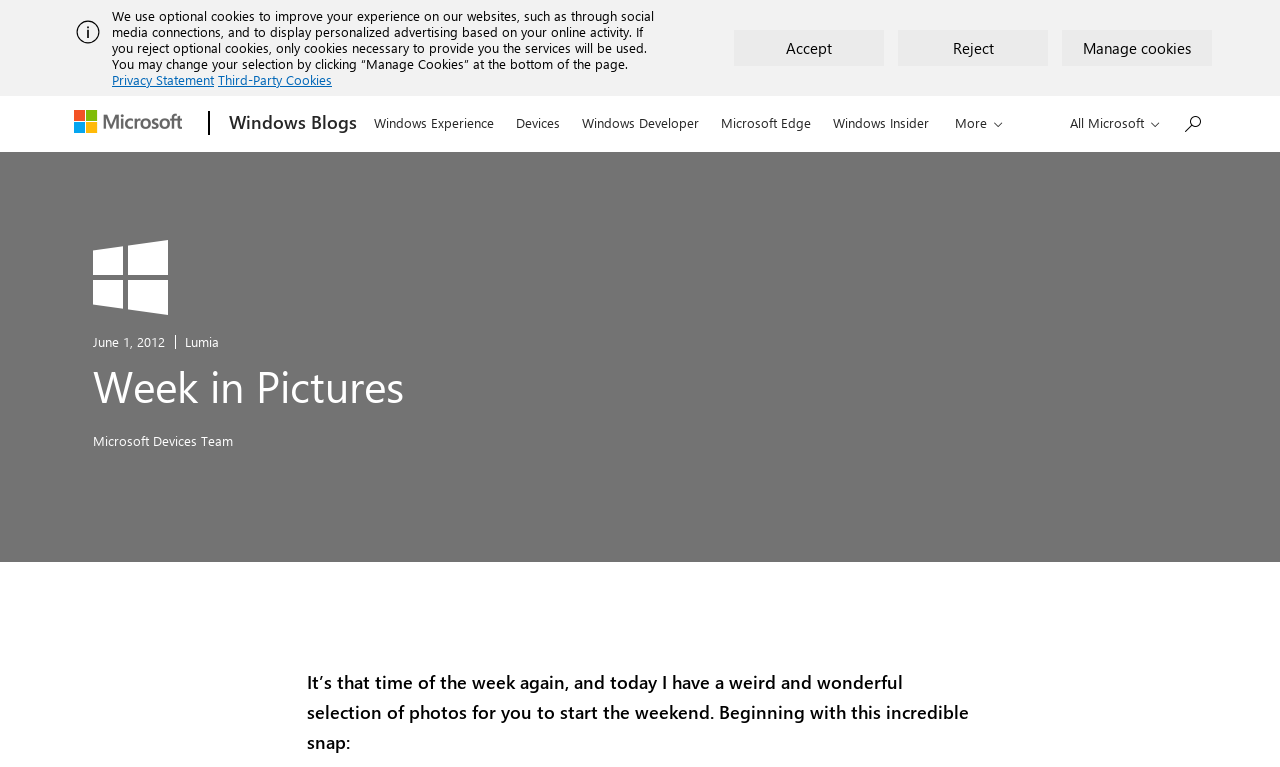Given the description Microsoft Devices Team, predict the bounding box coordinates of the UI element. Ensure the coordinates are in the format (top-left x, top-left y, bottom-right x, bottom-right y) and all values are between 0 and 1.

[0.073, 0.563, 0.182, 0.585]